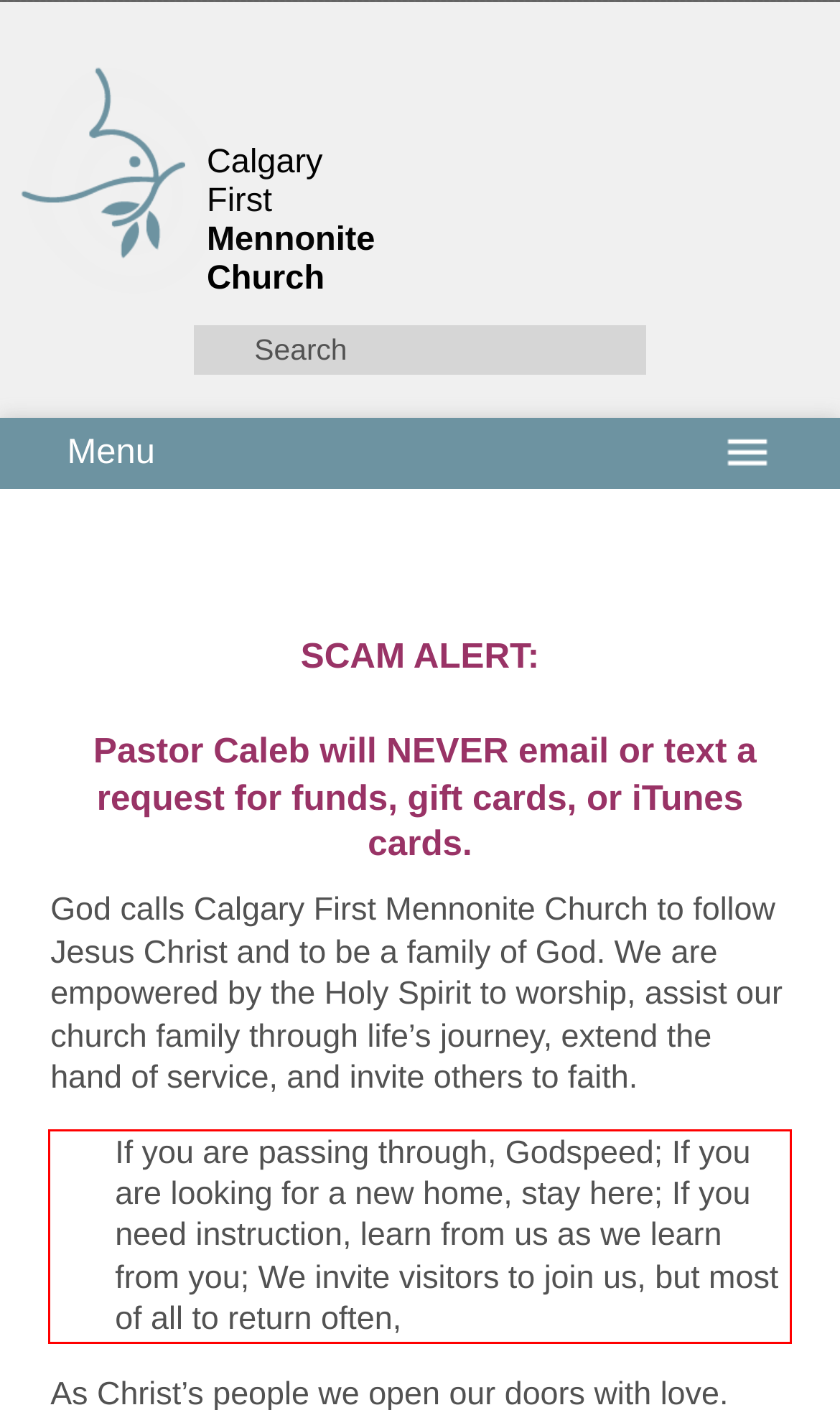Analyze the webpage screenshot and use OCR to recognize the text content in the red bounding box.

If you are passing through, Godspeed; If you are looking for a new home, stay here; If you need instruction, learn from us as we learn from you; We invite visitors to join us, but most of all to return often,